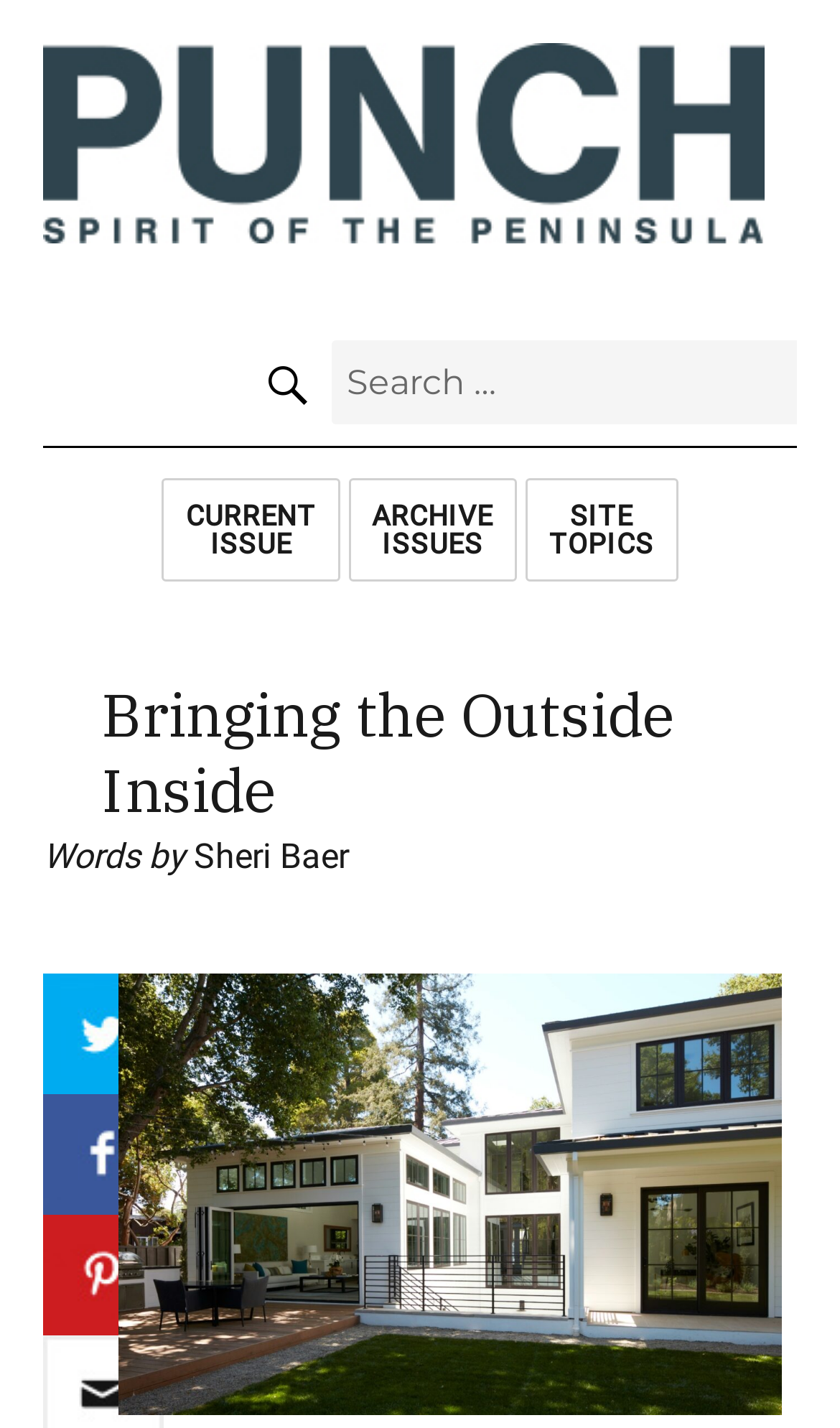From the webpage screenshot, predict the bounding box coordinates (top-left x, top-left y, bottom-right x, bottom-right y) for the UI element described here: SiteTopics

[0.625, 0.335, 0.807, 0.407]